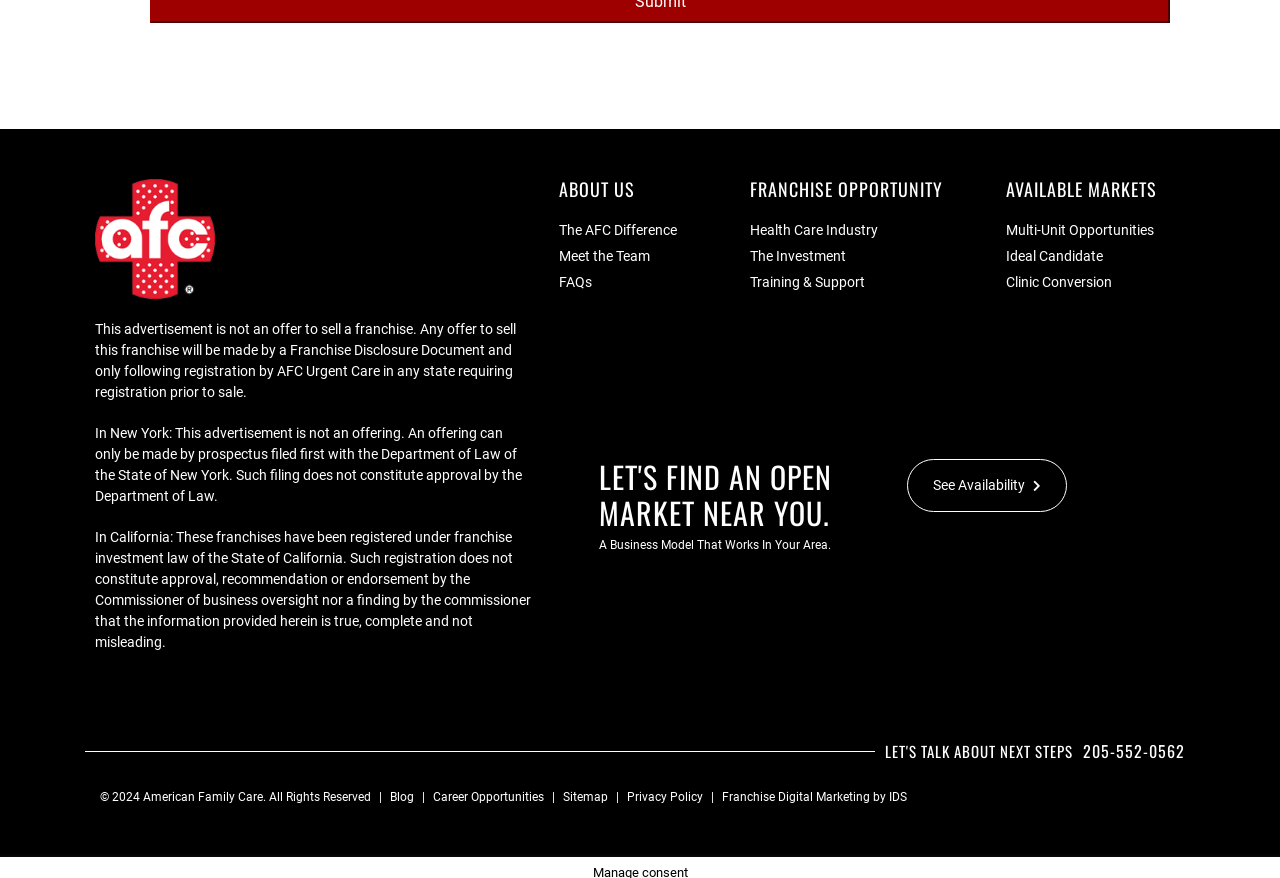Identify the bounding box of the UI element that matches this description: "Uncategorized".

None